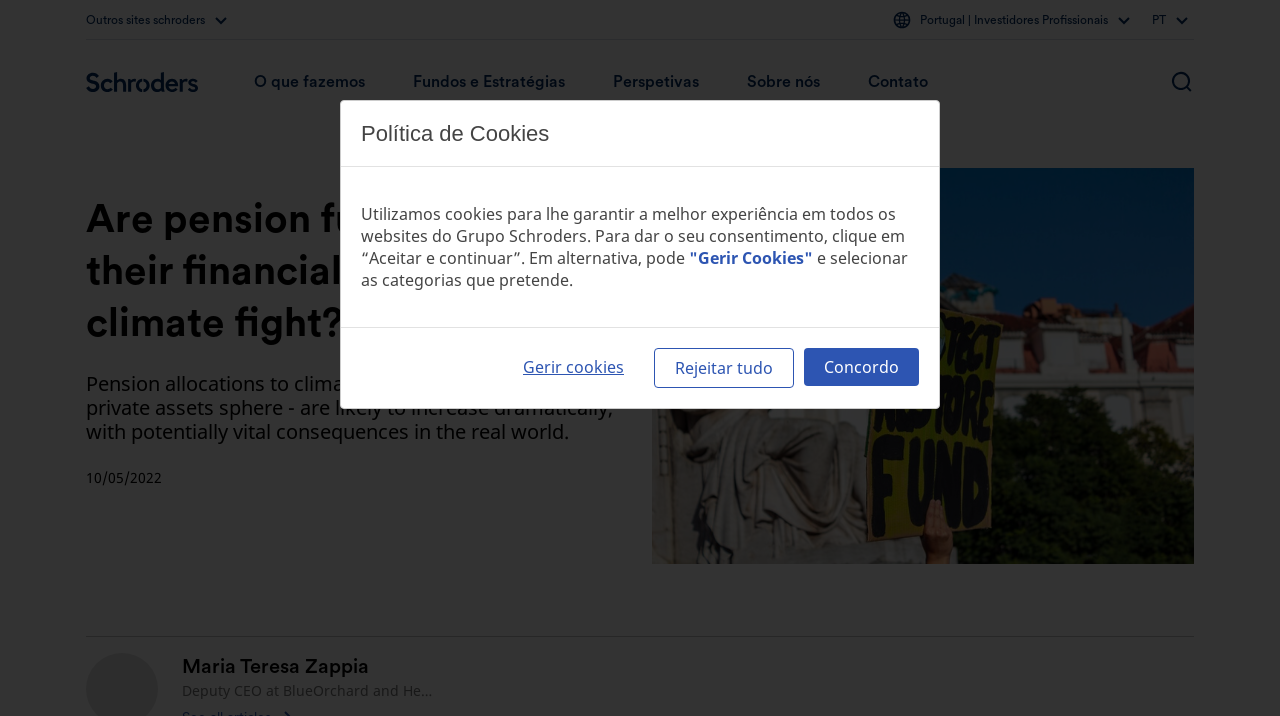Describe all the visual and textual components of the webpage comprehensively.

The webpage appears to be an article about pension funds and their role in the climate fight. At the top, there is a navigation menu with several buttons, including "O que fazemos", "Fundos e Estratégias", "Perspetivas", "Sobre nós", and "Contato", each with a separator line in between. To the right of the navigation menu, there is a search bar with a search button and a magnifying glass icon.

Below the navigation menu, there is a large heading that reads "Are pension funds set to flex their financial muscle in climate fight?" followed by a subtitle paragraph that summarizes the article's content. The subtitle mentions that pension allocations to climate funds are likely to increase dramatically, with potentially vital consequences in the real world.

To the right of the subtitle, there is a date "10/05/2022" and an image related to climate change. The main article content is accompanied by an image on the right side, which takes up most of the page's width.

At the bottom of the page, there is a section about cookies, with a heading "Política de Cookies" and a paragraph explaining the use of cookies on the website. There are also links to manage cookies and a button to accept or reject all cookies.

There are several images on the page, including four small icons at the top, an image related to the article's content, and an image in the search bar. The overall layout is organized, with clear headings and concise text.